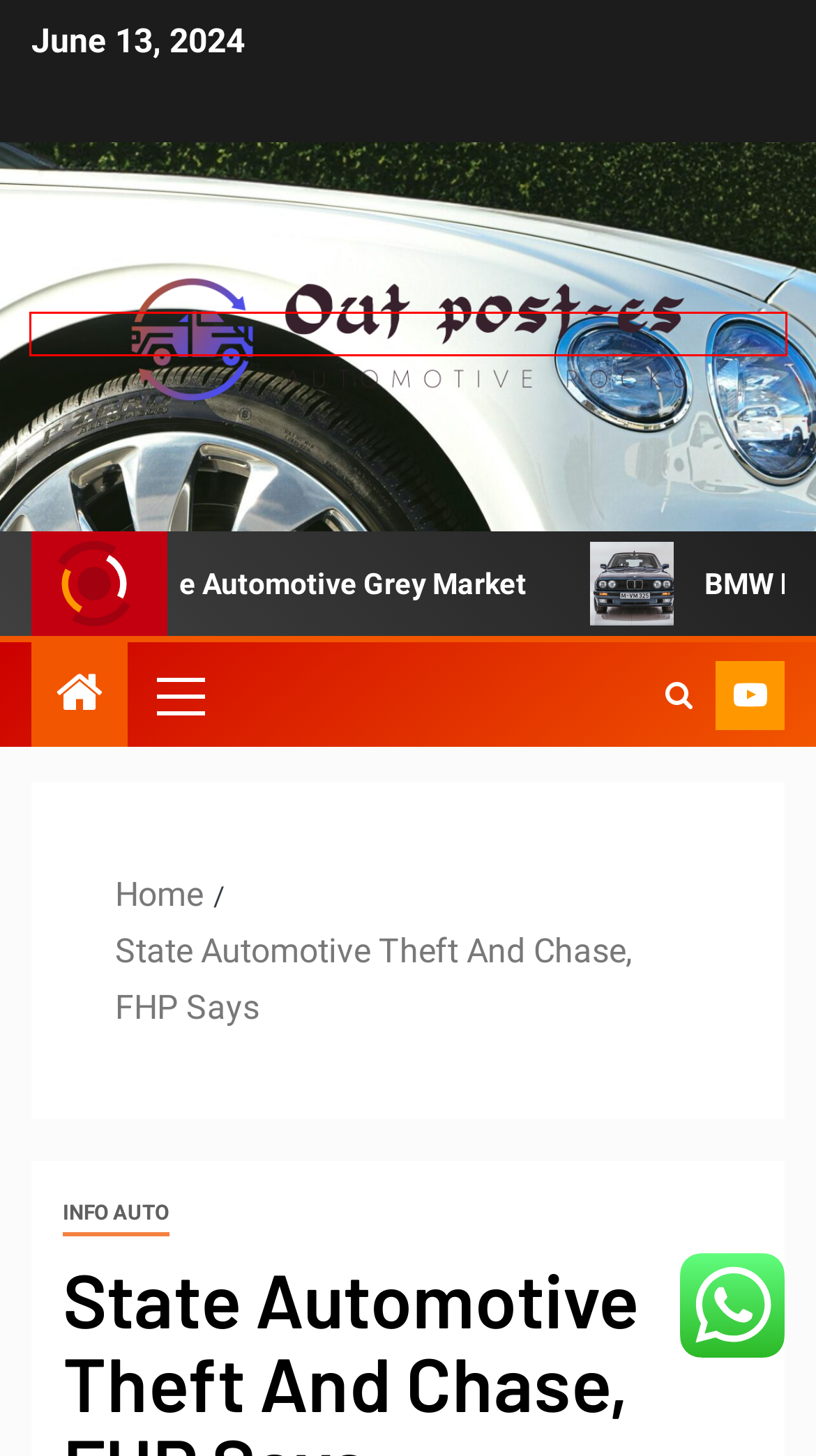Examine the screenshot of a webpage with a red rectangle bounding box. Select the most accurate webpage description that matches the new webpage after clicking the element within the bounding box. Here are the candidates:
A. Automotive Search Engine – Out post-es
B. Gmac Automotive Bank – Out post-es
C. Automotive Fair Market Value – Out post-es
D. Enterprise Automotive Group – Out post-es
E. Info Auto – Out post-es
F. Local Automotive Service – Out post-es
G. Out post-es – Automotive rocks
H. Automotive Salvage Yard Search – Out post-es

G